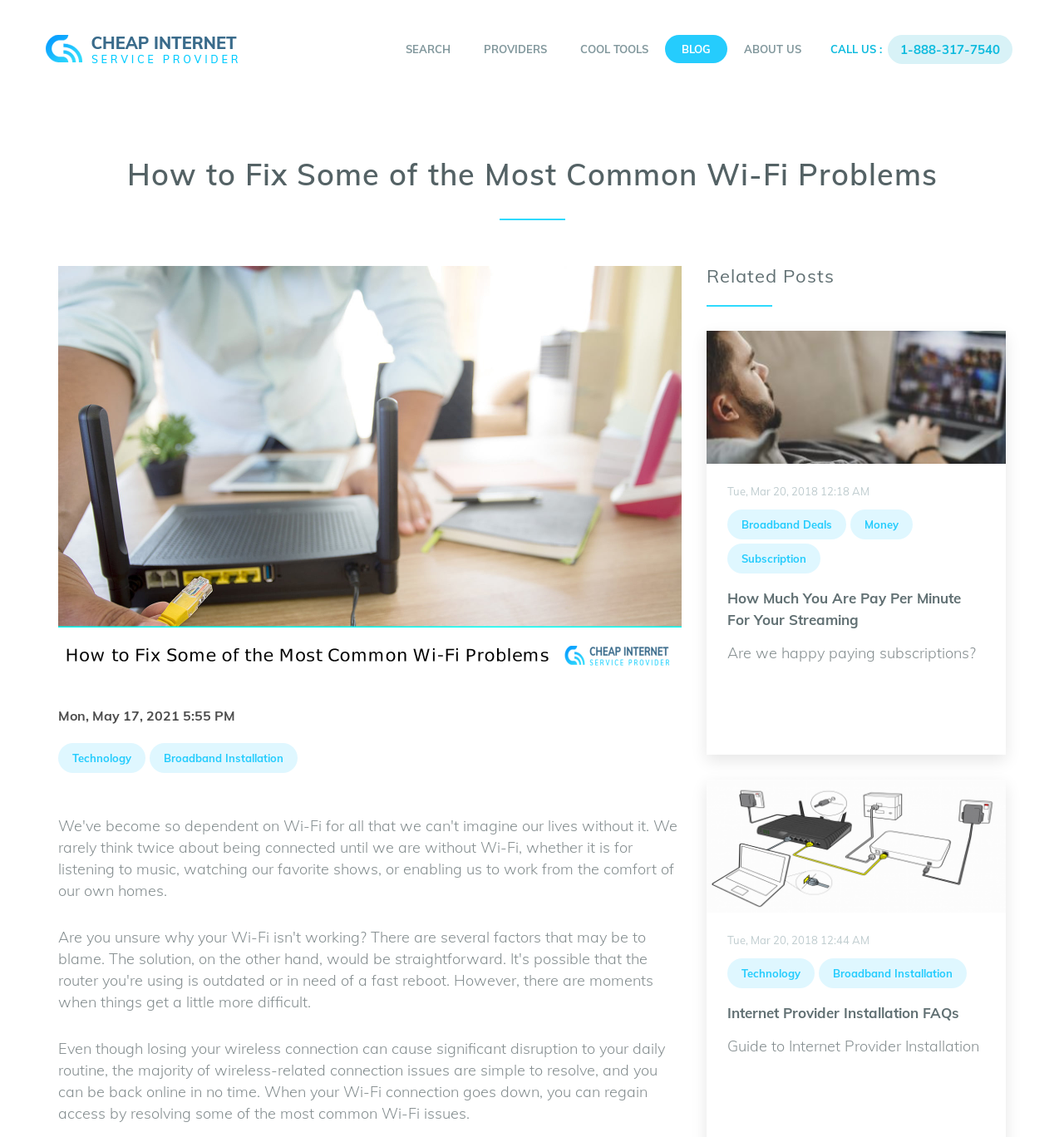Identify the bounding box coordinates for the element that needs to be clicked to fulfill this instruction: "read the blog". Provide the coordinates in the format of four float numbers between 0 and 1: [left, top, right, bottom].

[0.625, 0.031, 0.684, 0.056]